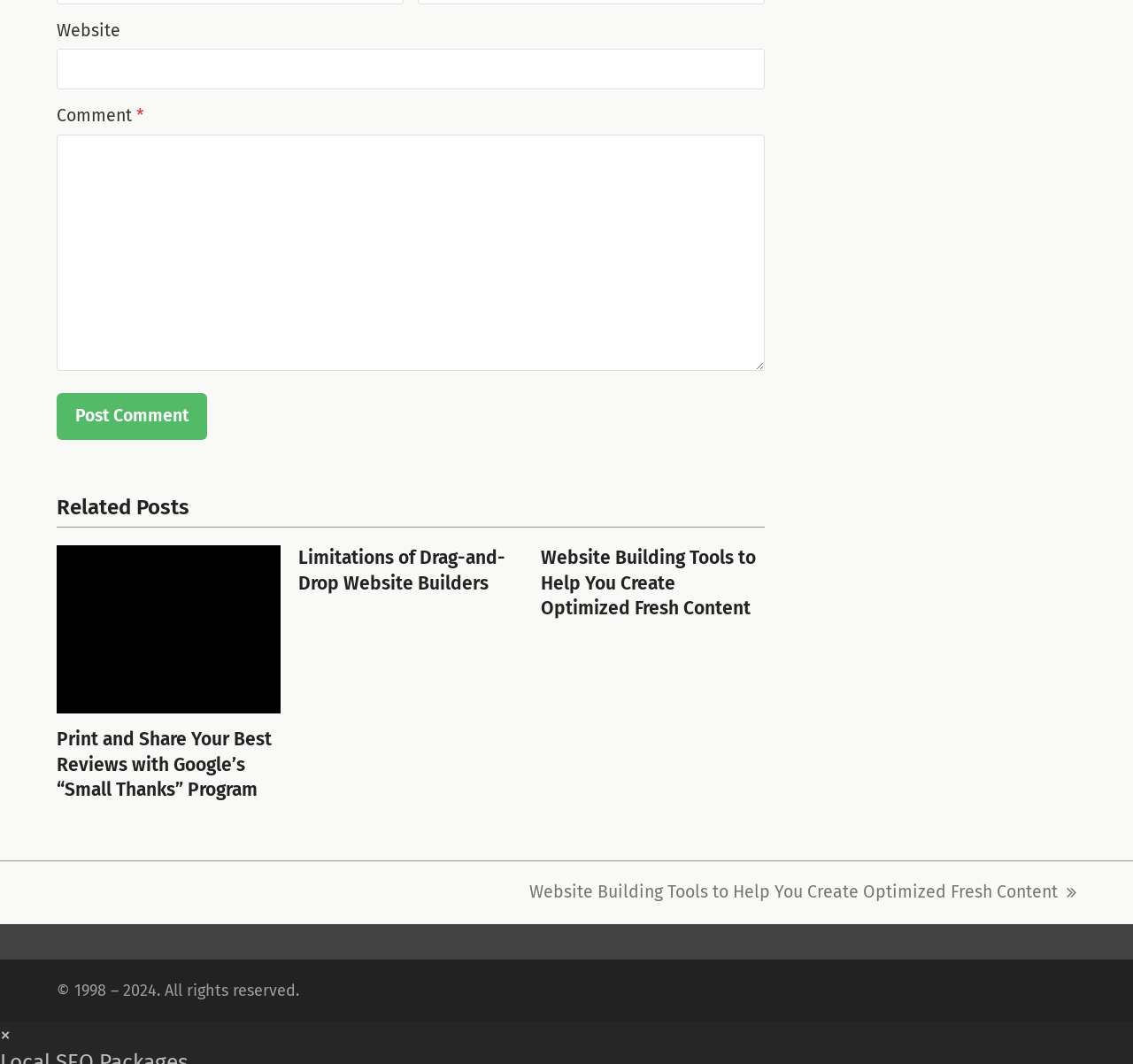Can you identify the bounding box coordinates of the clickable region needed to carry out this instruction: 'Click the 'Trainers' link'? The coordinates should be four float numbers within the range of 0 to 1, stated as [left, top, right, bottom].

None